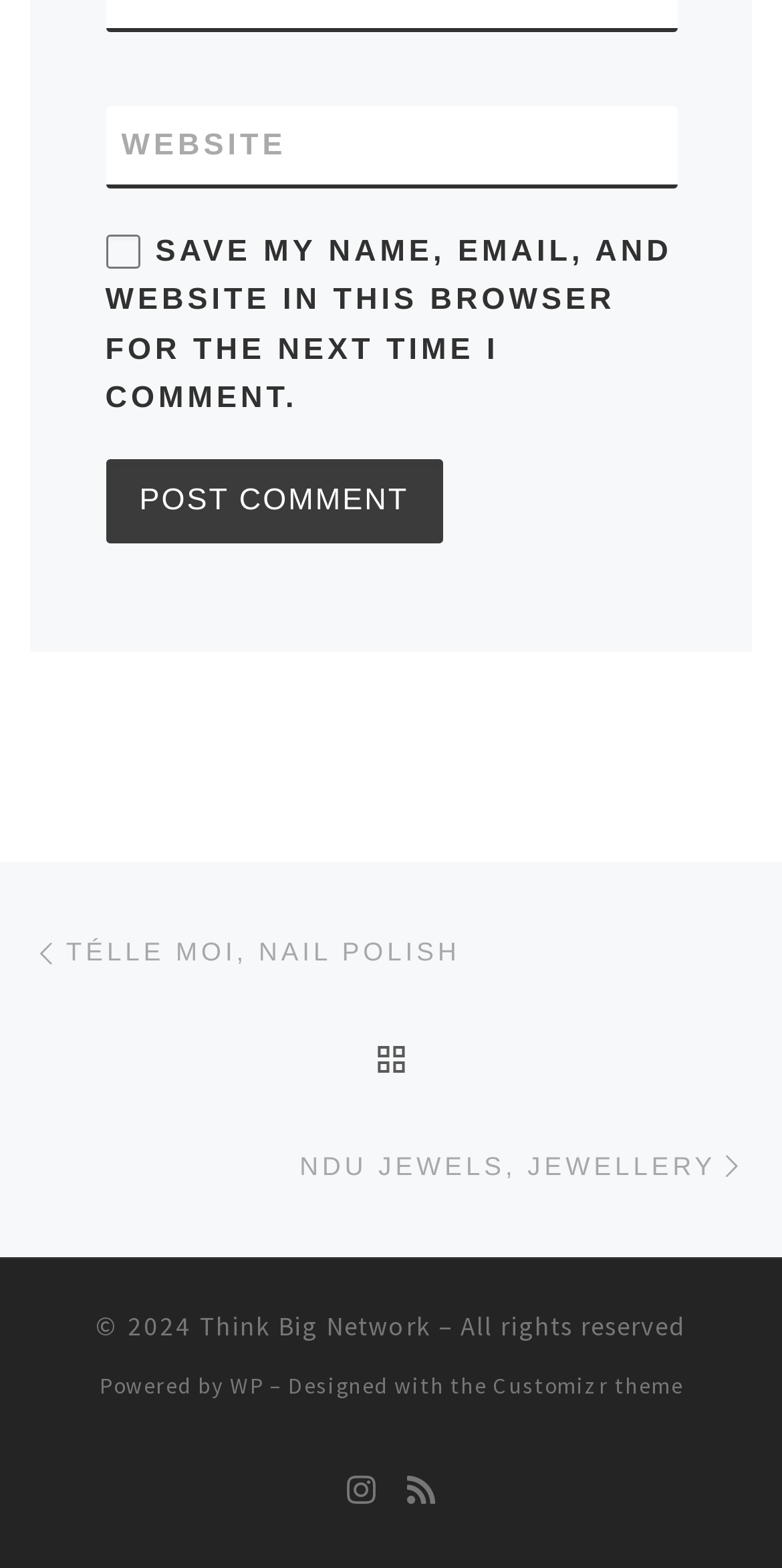Please provide a one-word or short phrase answer to the question:
How many links are there in the post navigation section?

3